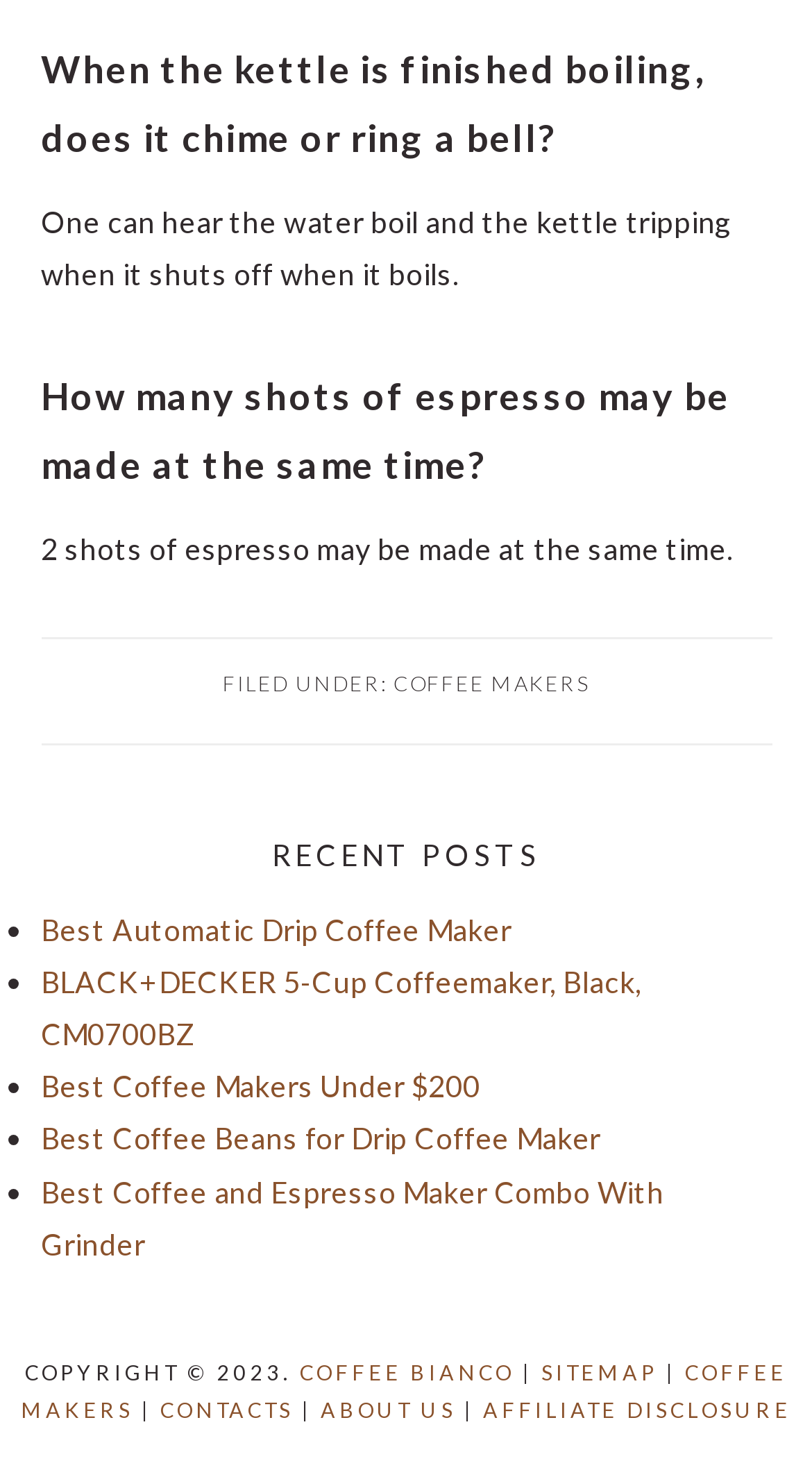Please identify the bounding box coordinates of the region to click in order to complete the task: "Contact 'ABOUT US'". The coordinates must be four float numbers between 0 and 1, specified as [left, top, right, bottom].

[0.395, 0.95, 0.562, 0.967]